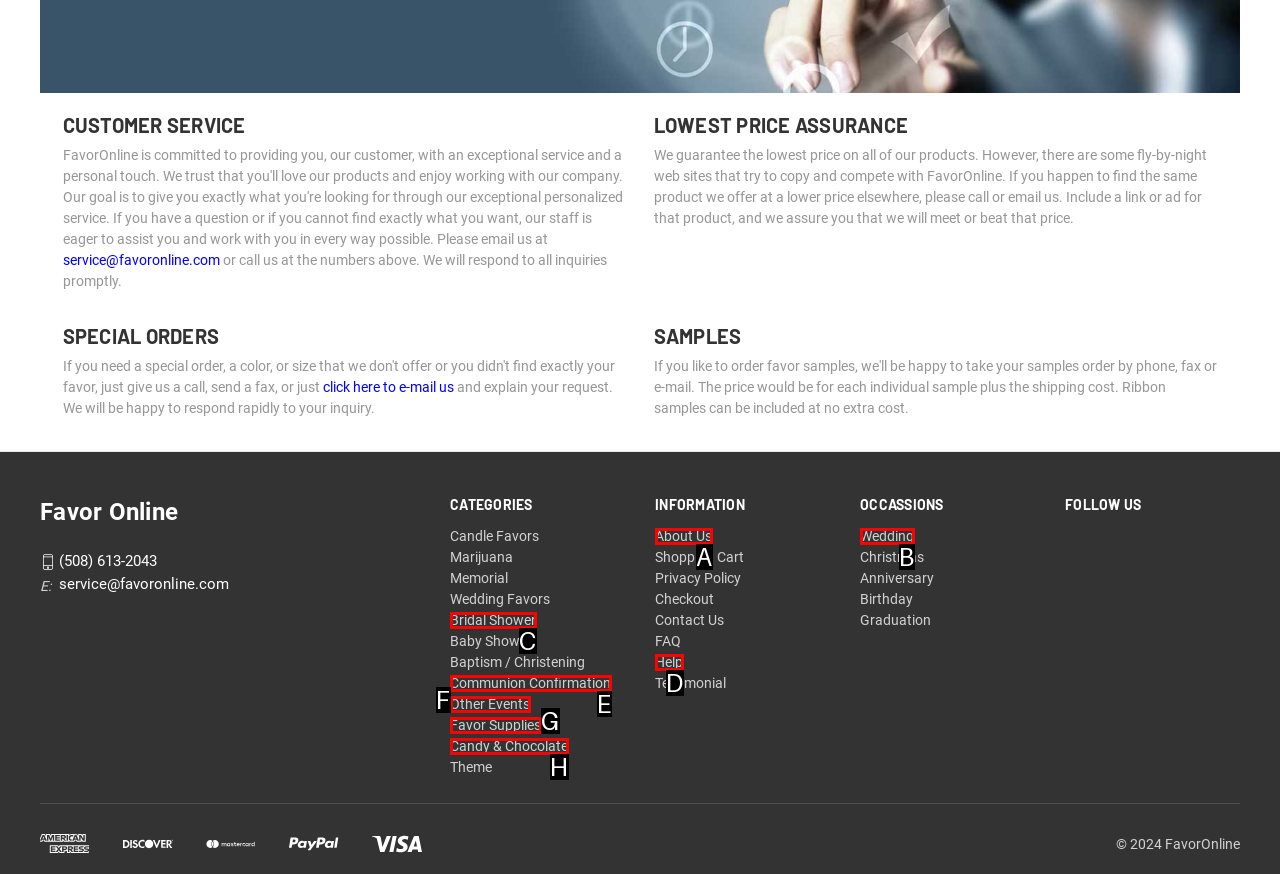Identify the HTML element that corresponds to the following description: Communion Confirmation. Provide the letter of the correct option from the presented choices.

E